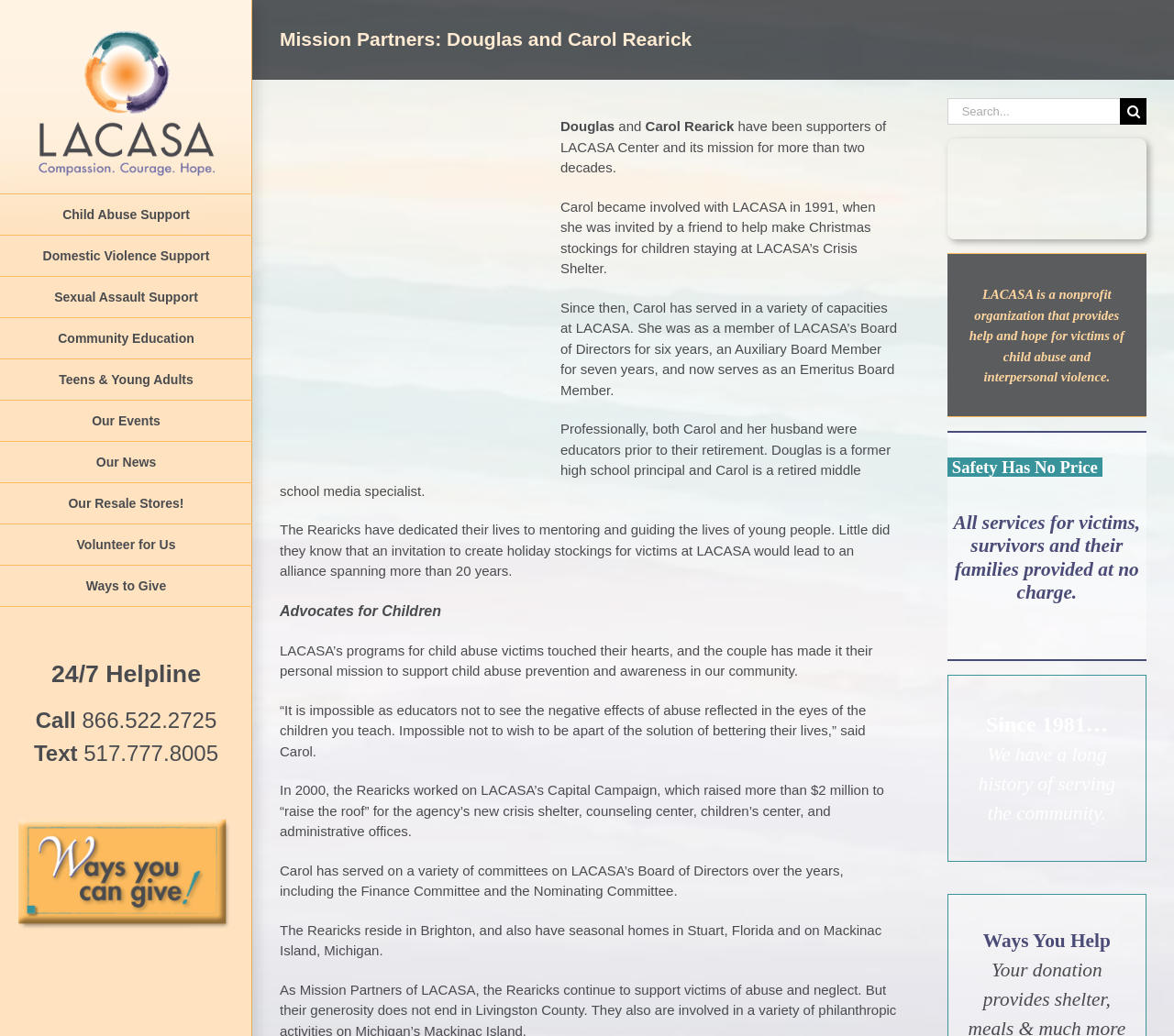What is the profession of Douglas and Carol Rearick? Analyze the screenshot and reply with just one word or a short phrase.

Educators